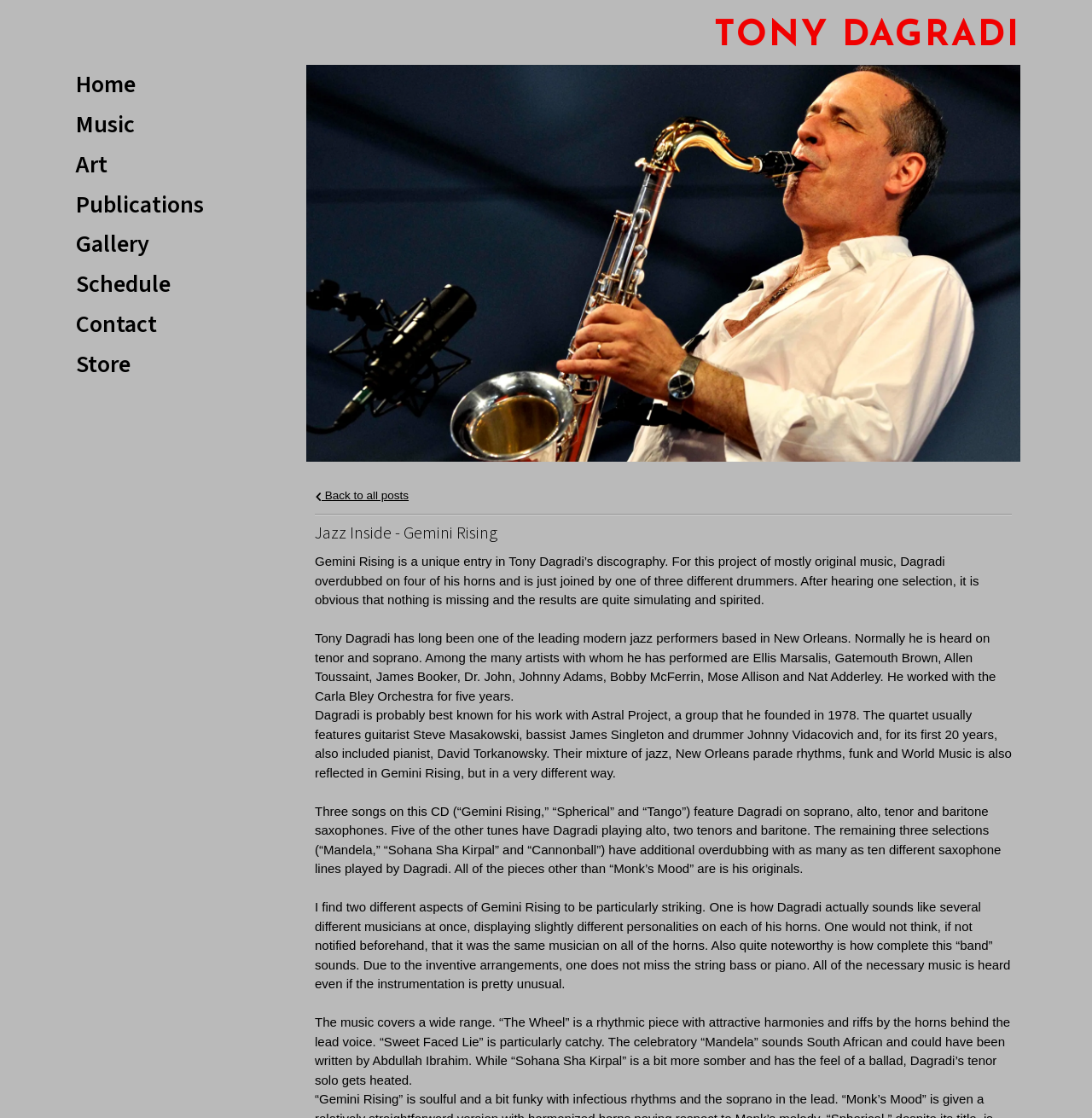How many different drummers are featured on the CD 'Gemini Rising'?
Provide a detailed and well-explained answer to the question.

I found the answer by reading the text 'For this project of mostly original music, Dagradi overdubbed on four of his horns and is just joined by one of three different drummers.' which indicates that there are three different drummers featured on the CD.